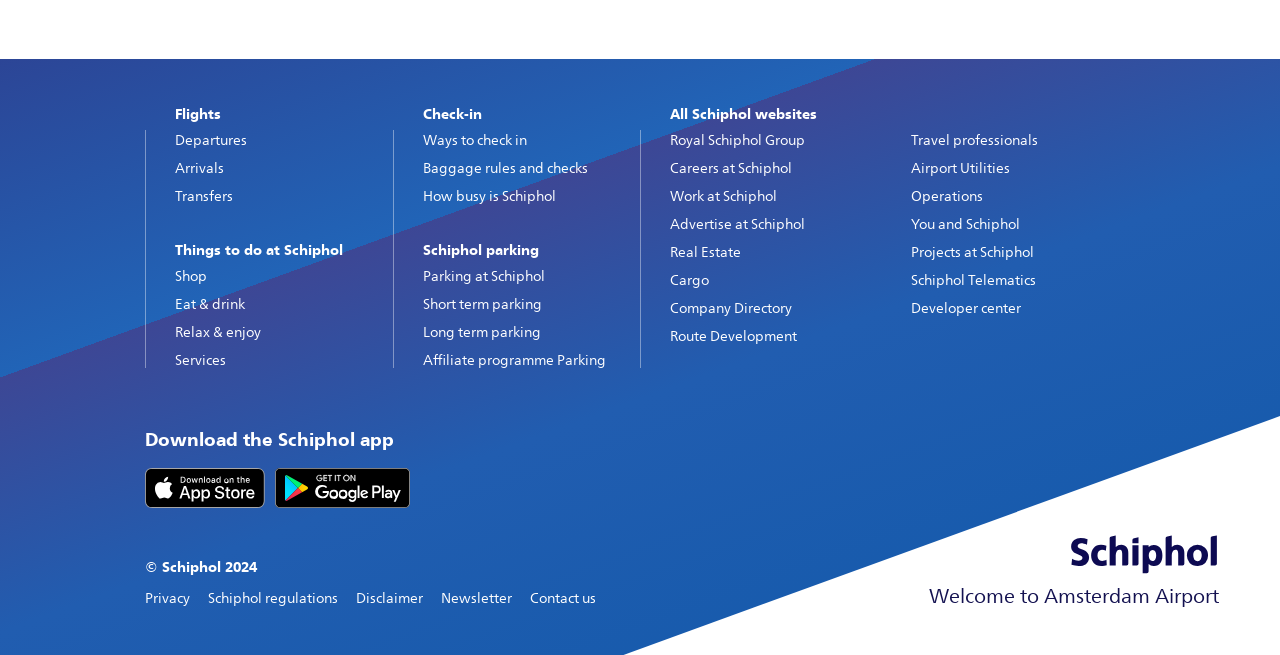Show the bounding box coordinates for the element that needs to be clicked to execute the following instruction: "Check how busy is Schiphol". Provide the coordinates in the form of four float numbers between 0 and 1, i.e., [left, top, right, bottom].

[0.33, 0.287, 0.434, 0.314]